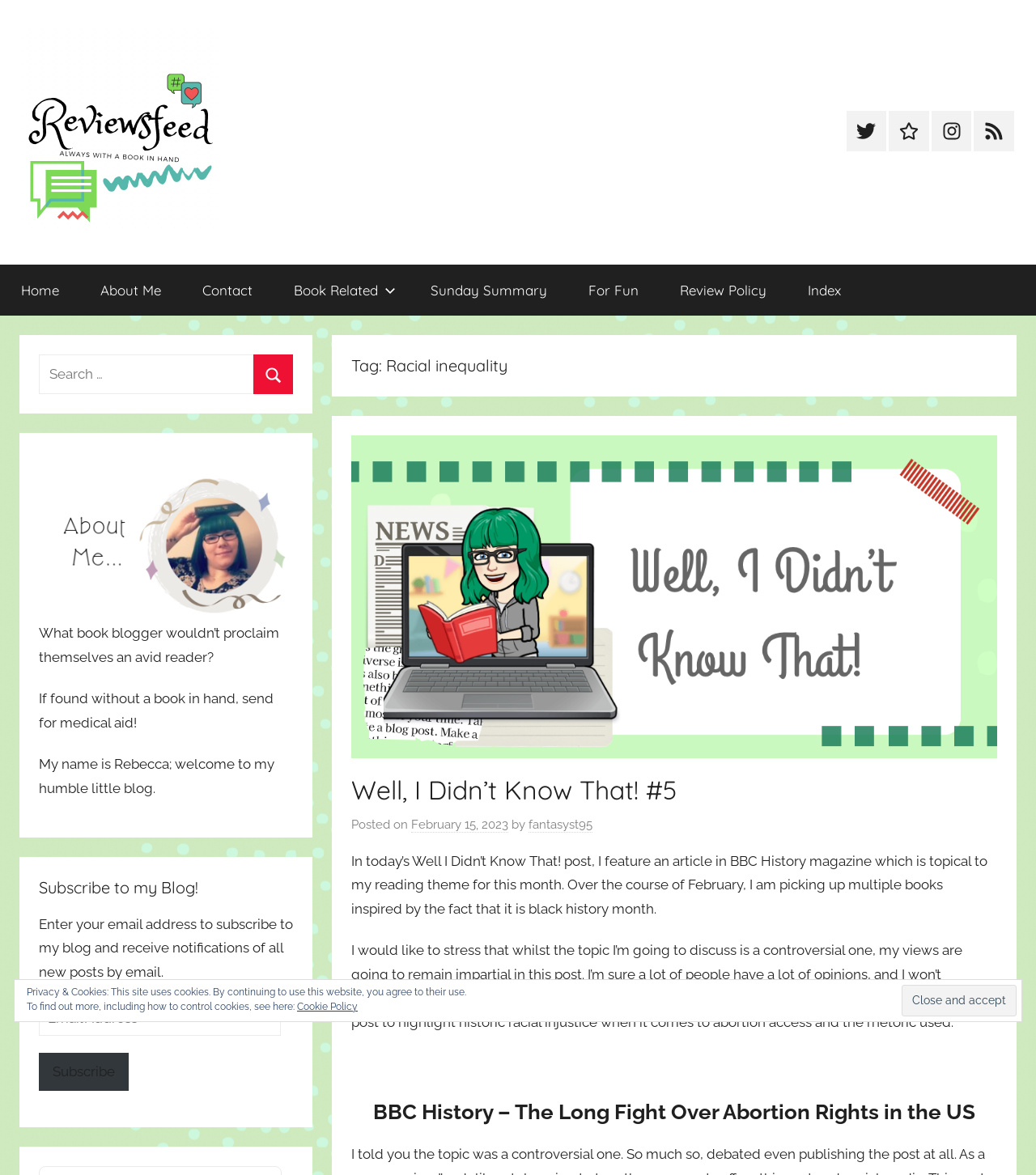Find the bounding box coordinates for the area that should be clicked to accomplish the instruction: "Click on the 'ReviewsFeed' link".

[0.019, 0.026, 0.214, 0.04]